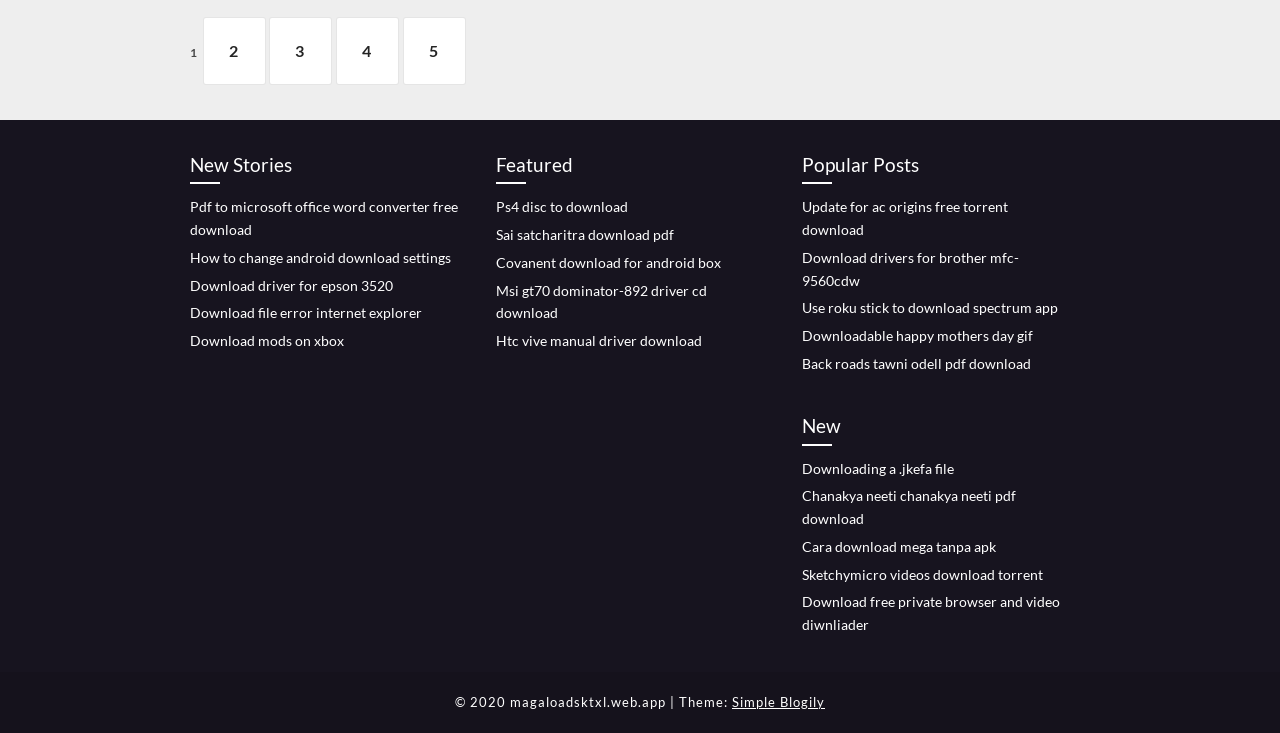Could you determine the bounding box coordinates of the clickable element to complete the instruction: "Read 'Back roads tawni odell pdf download'"? Provide the coordinates as four float numbers between 0 and 1, i.e., [left, top, right, bottom].

[0.627, 0.484, 0.805, 0.507]